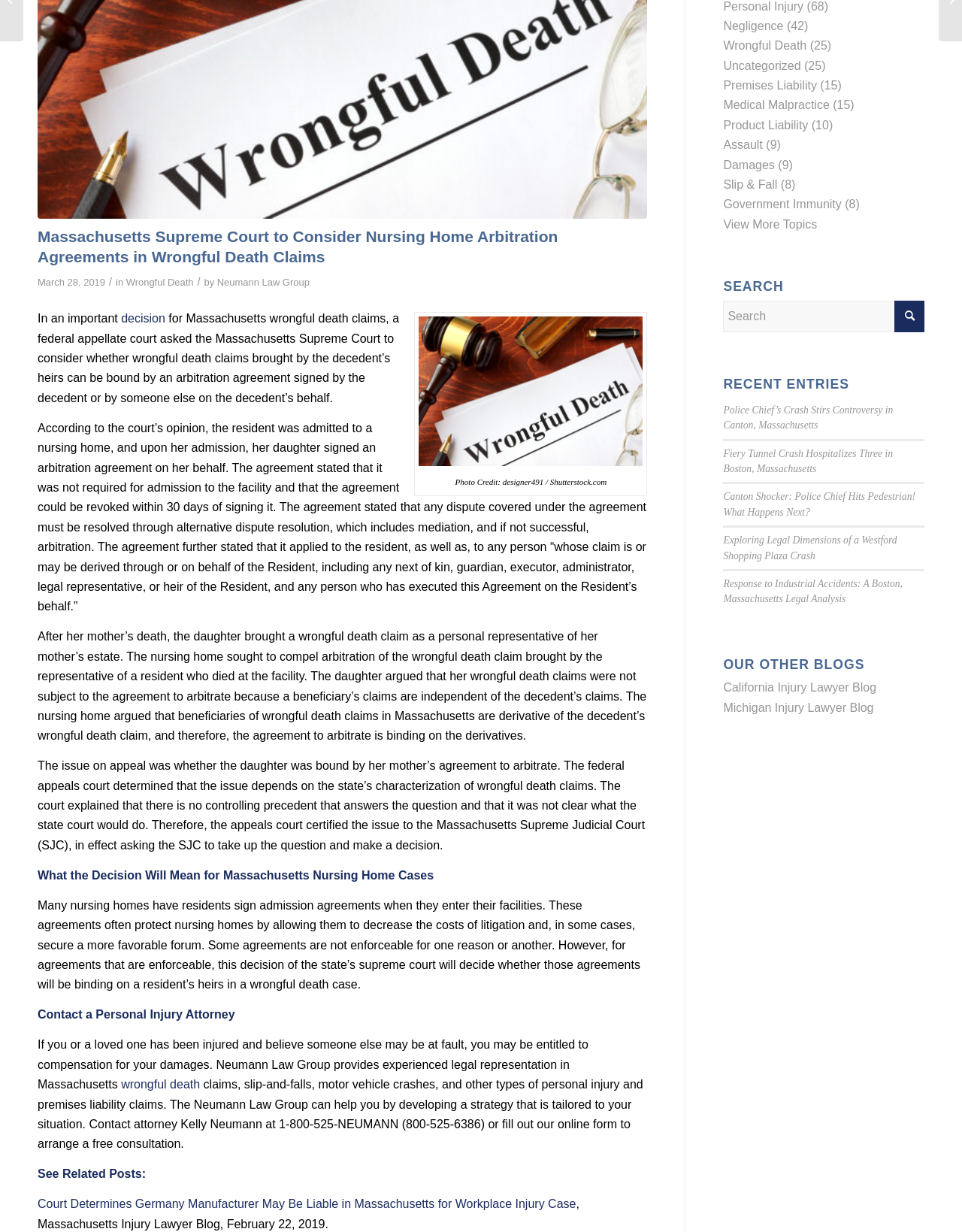Given the description: "Medical Malpractice (15)", determine the bounding box coordinates of the UI element. The coordinates should be formatted as four float numbers between 0 and 1, [left, top, right, bottom].

[0.752, 0.08, 0.888, 0.091]